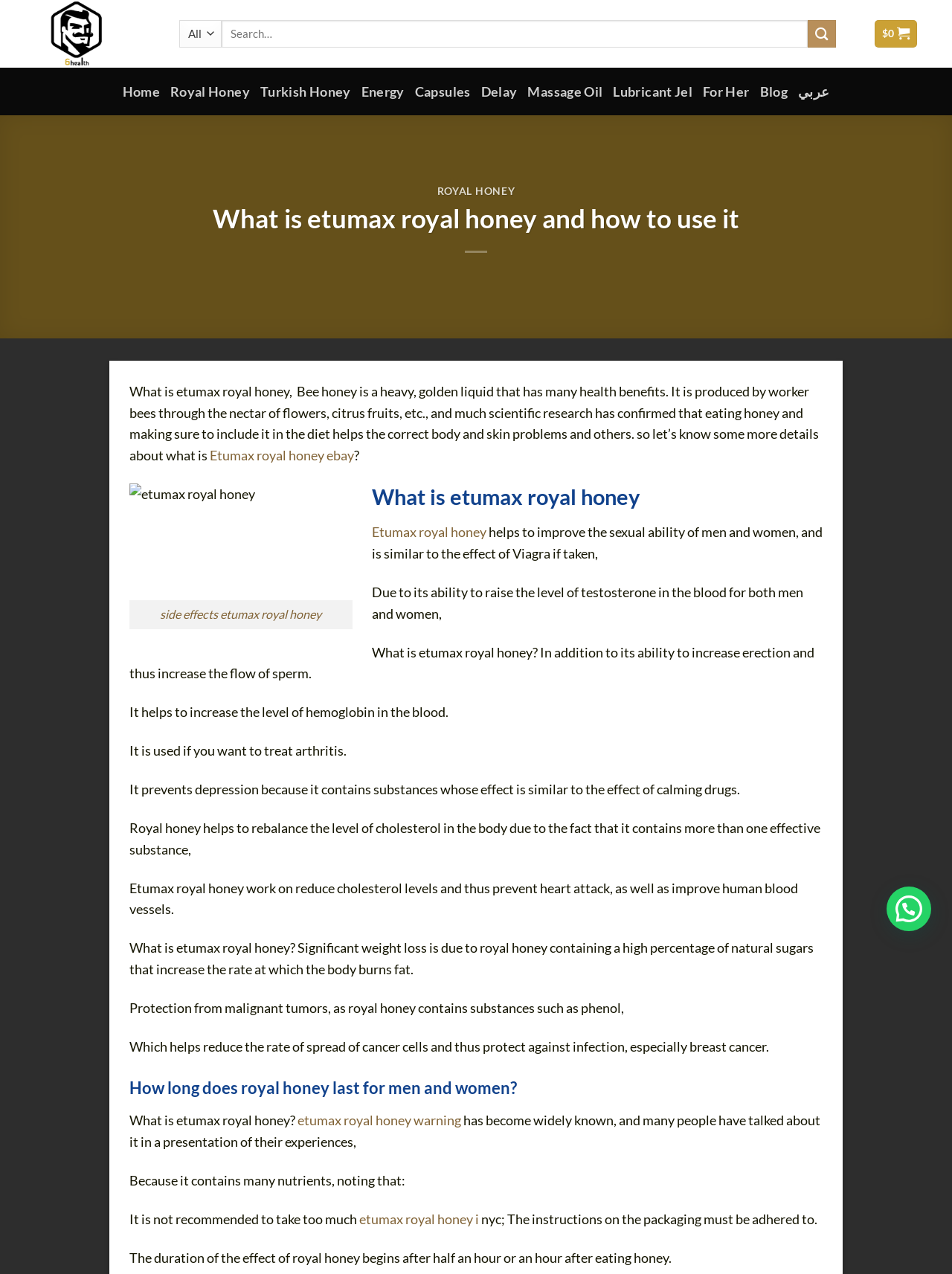Find the bounding box coordinates of the element I should click to carry out the following instruction: "Click on the 'ROYAL HONEY' link".

[0.459, 0.145, 0.541, 0.155]